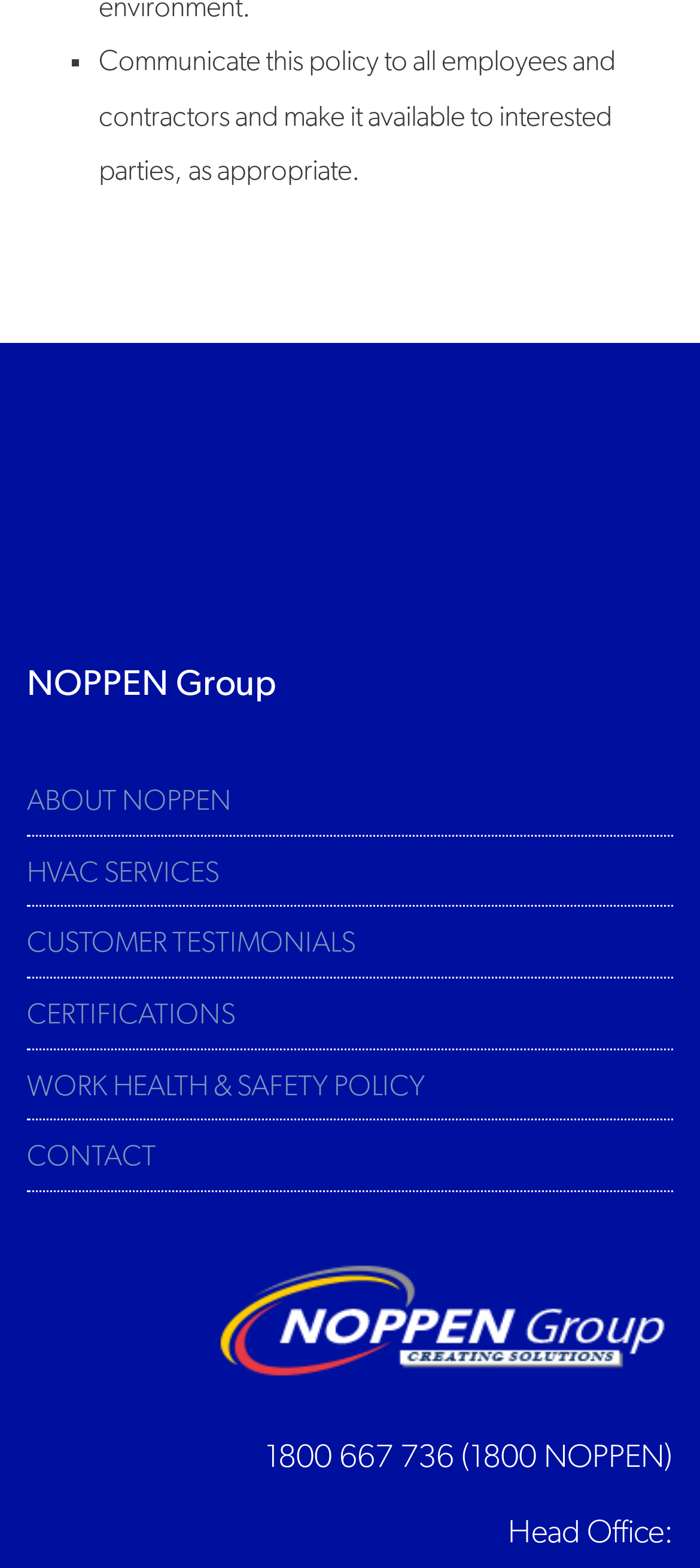Find the bounding box coordinates corresponding to the UI element with the description: "Work Health & Safety Policy". The coordinates should be formatted as [left, top, right, bottom], with values as floats between 0 and 1.

[0.038, 0.785, 0.608, 0.803]